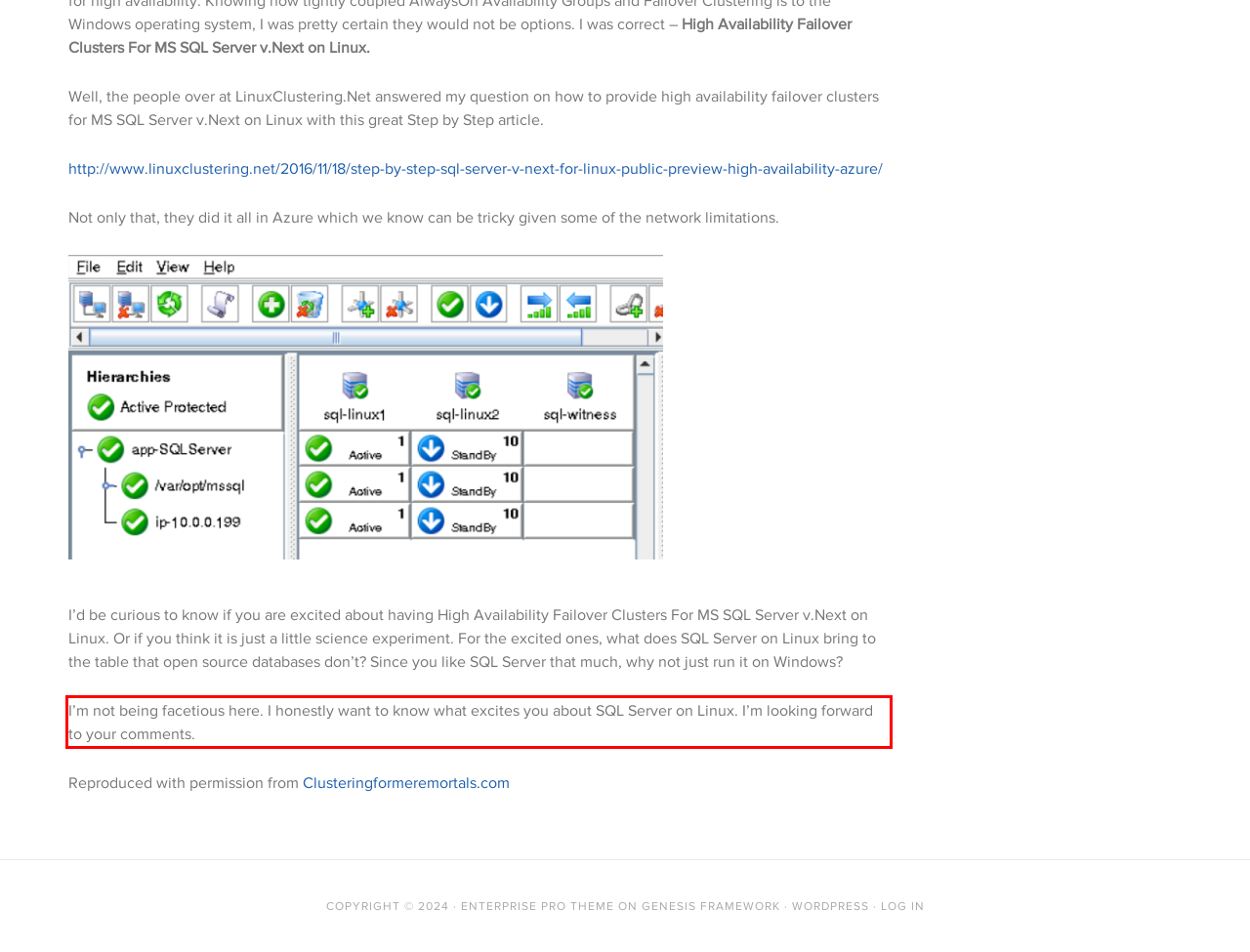You have a screenshot with a red rectangle around a UI element. Recognize and extract the text within this red bounding box using OCR.

I’m not being facetious here. I honestly want to know what excites you about SQL Server on Linux. I’m looking forward to your comments.